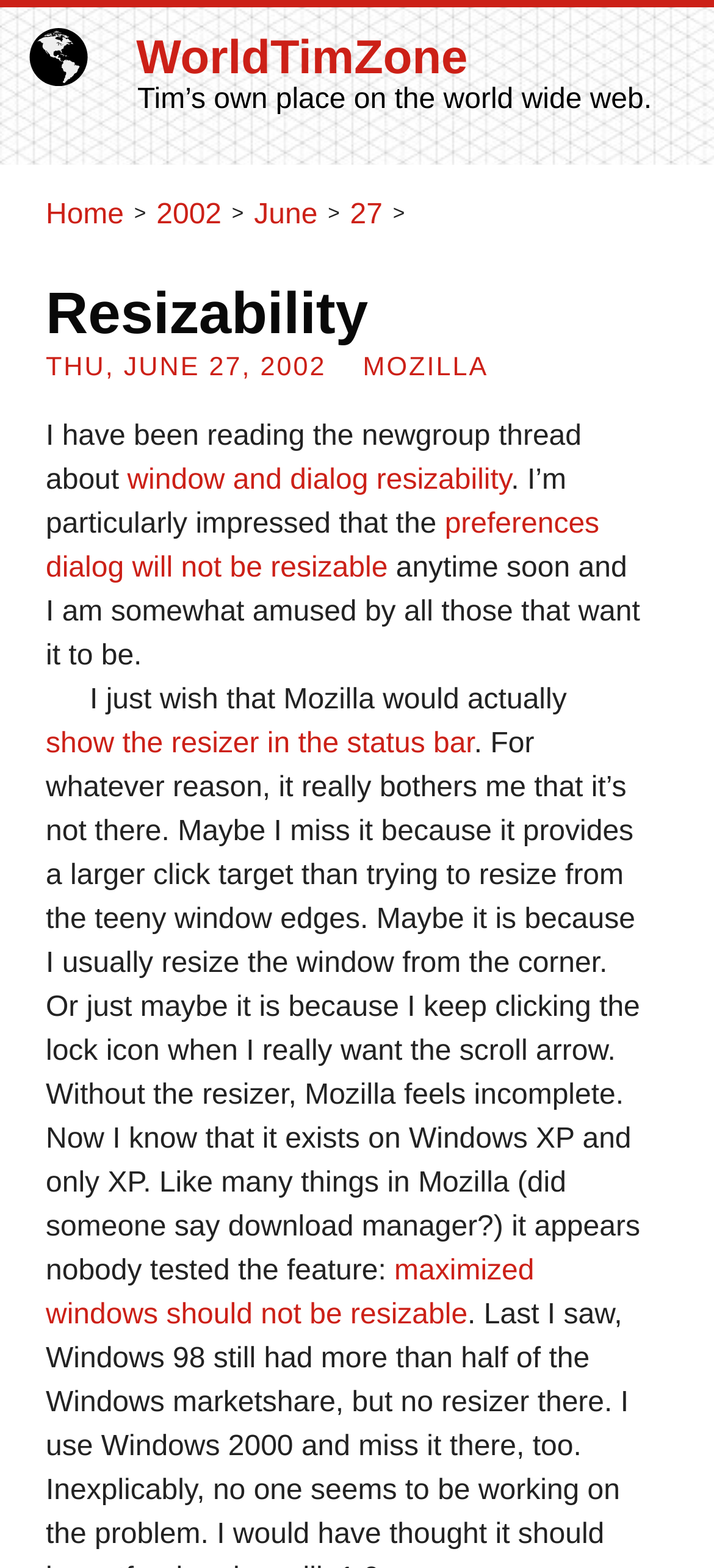Determine the bounding box coordinates of the clickable region to follow the instruction: "Visit the 'Home' page".

[0.064, 0.127, 0.174, 0.147]